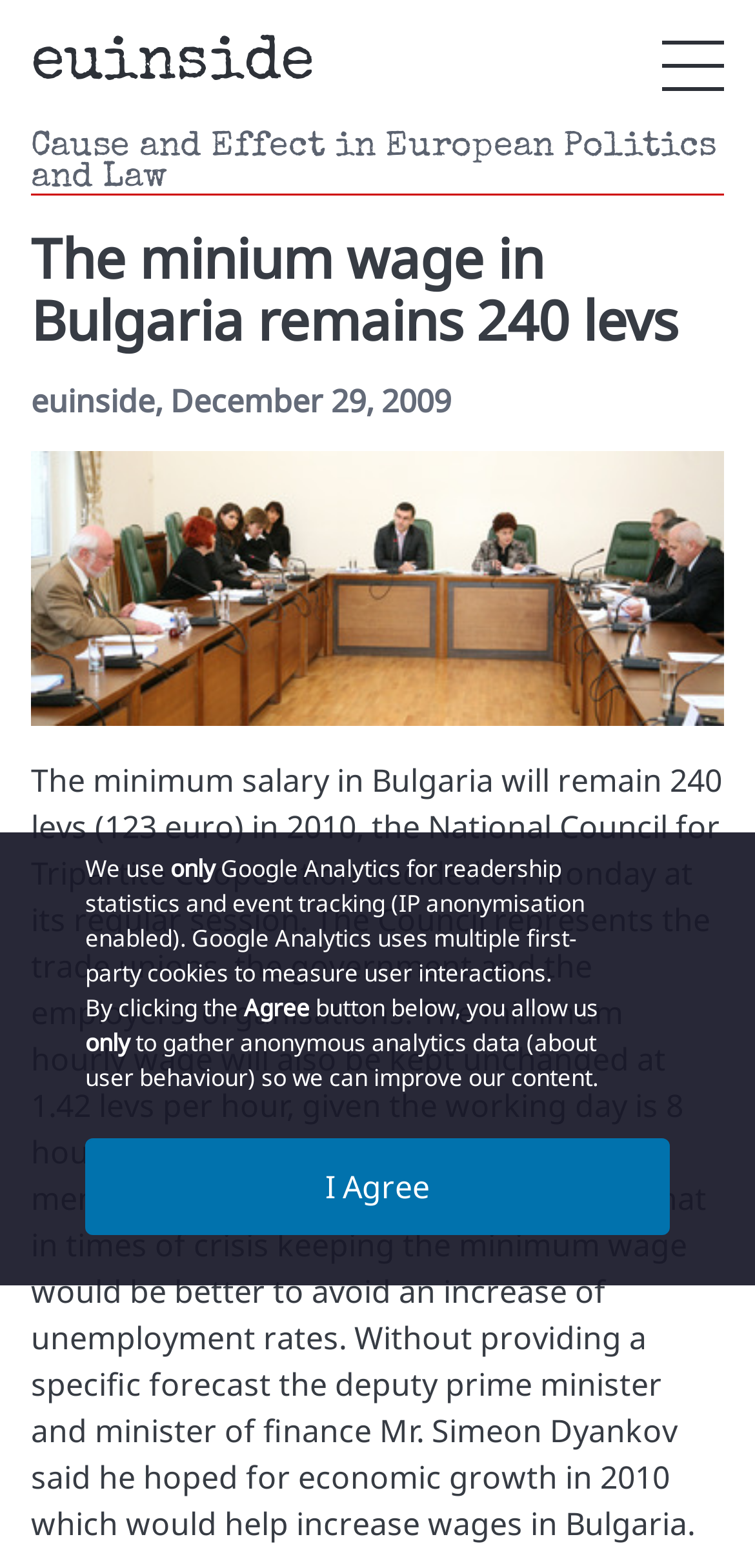Using the webpage screenshot, locate the HTML element that fits the following description and provide its bounding box: "Social media marketing".

None